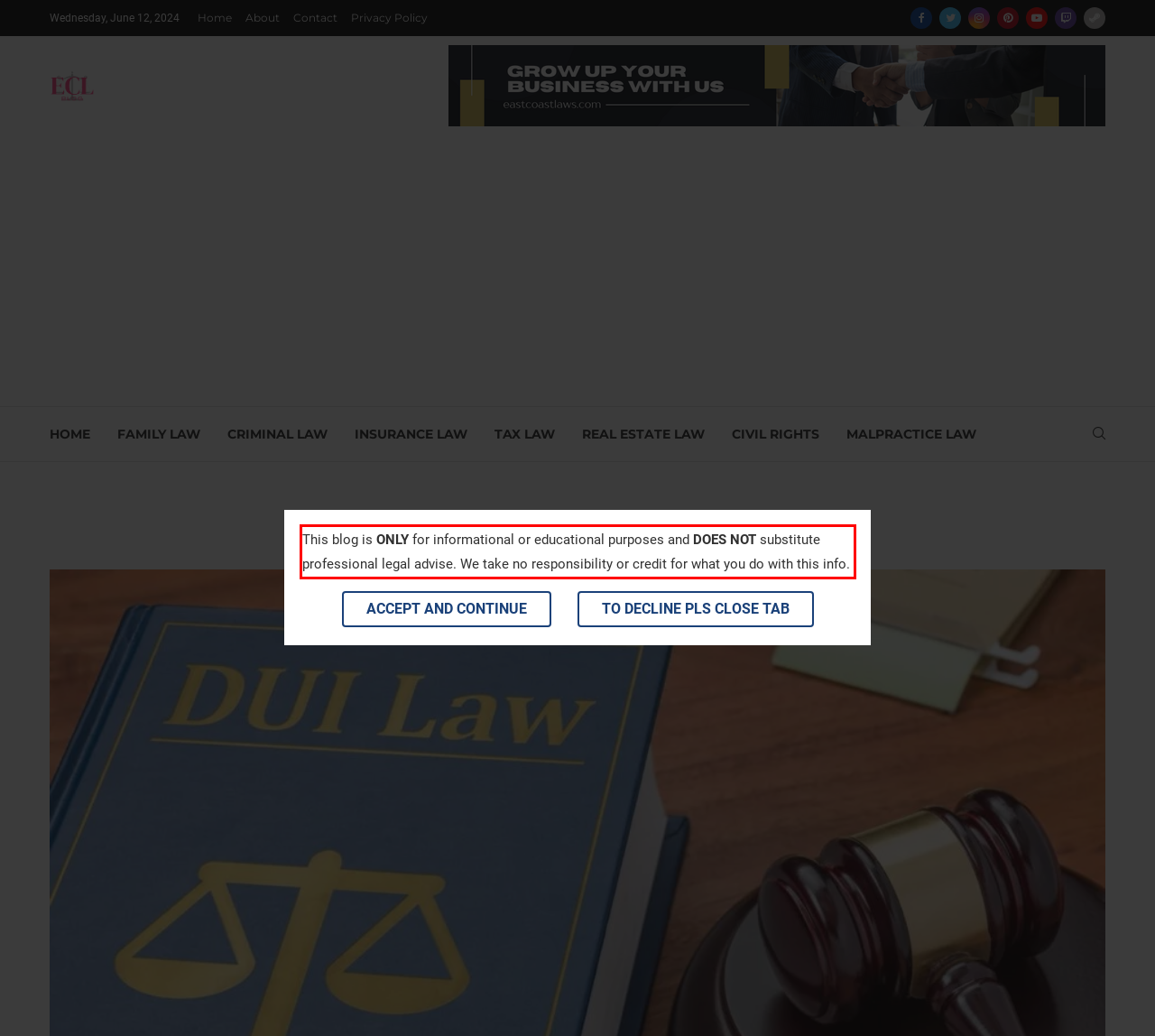Examine the screenshot of the webpage, locate the red bounding box, and generate the text contained within it.

This blog is ONLY for informational or educational purposes and DOES NOT substitute professional legal advise. We take no responsibility or credit for what you do with this info.